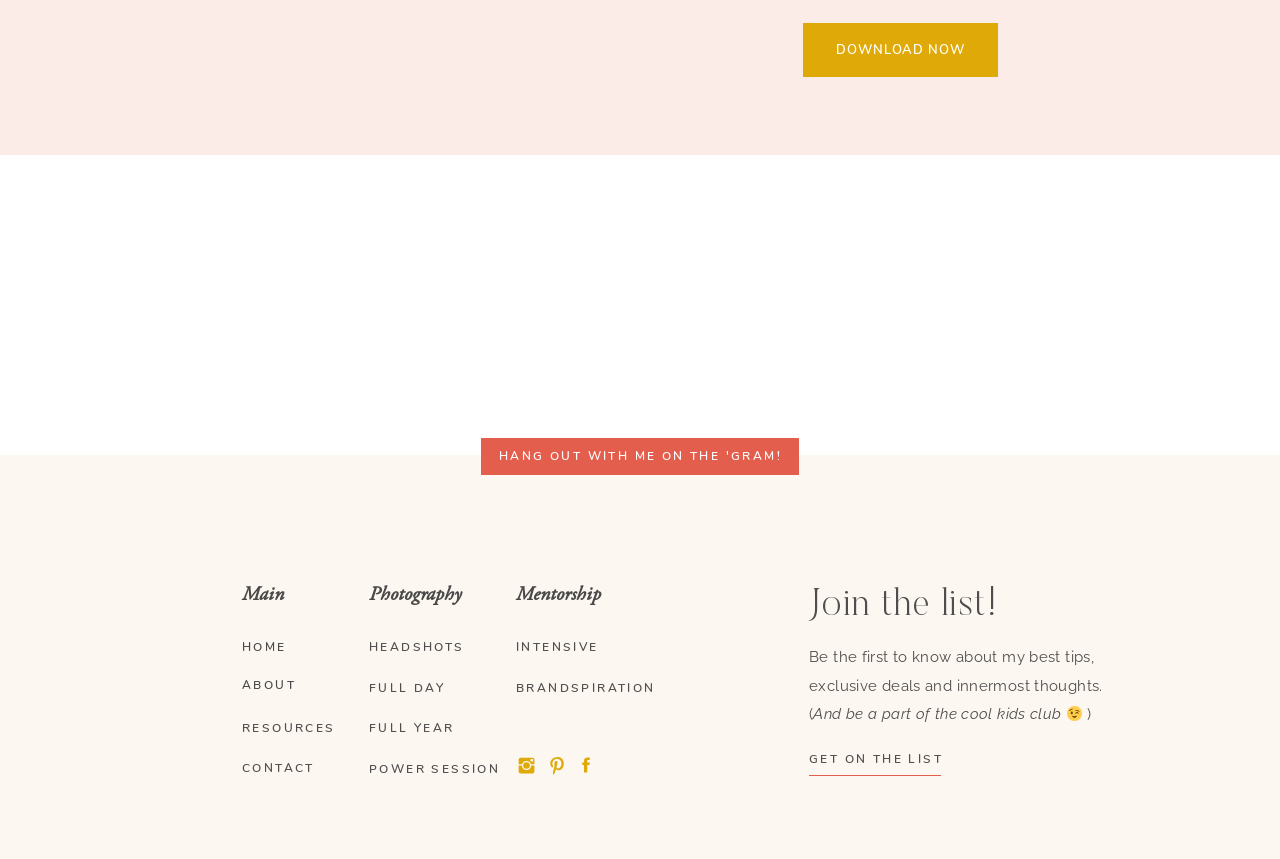Find the bounding box coordinates of the element I should click to carry out the following instruction: "Get on the list".

[0.632, 0.873, 0.746, 0.9]